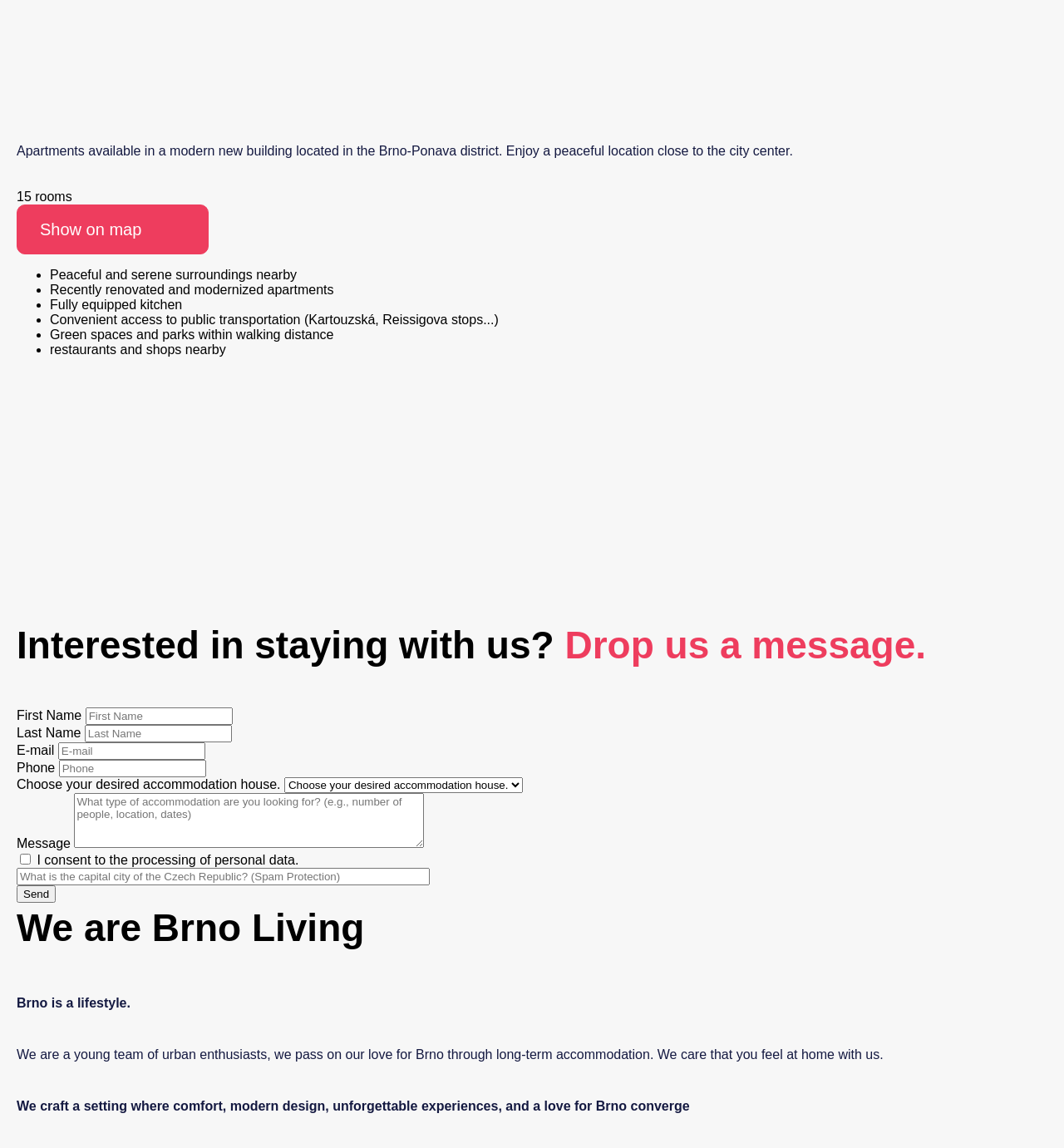Give a concise answer using one word or a phrase to the following question:
How many rooms are available?

15